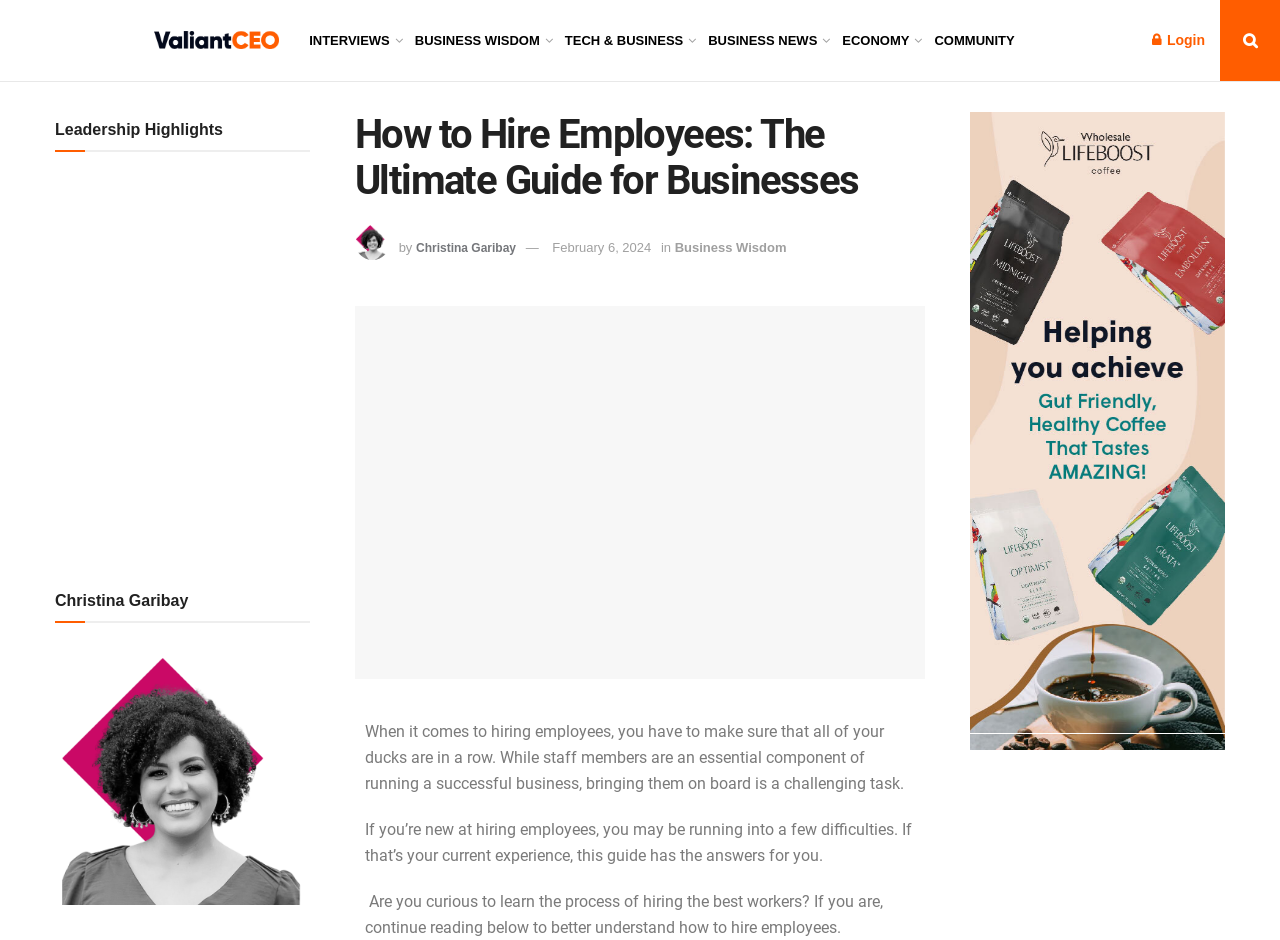Identify the bounding box for the UI element specified in this description: "Login". The coordinates must be four float numbers between 0 and 1, formatted as [left, top, right, bottom].

[0.9, 0.0, 0.941, 0.086]